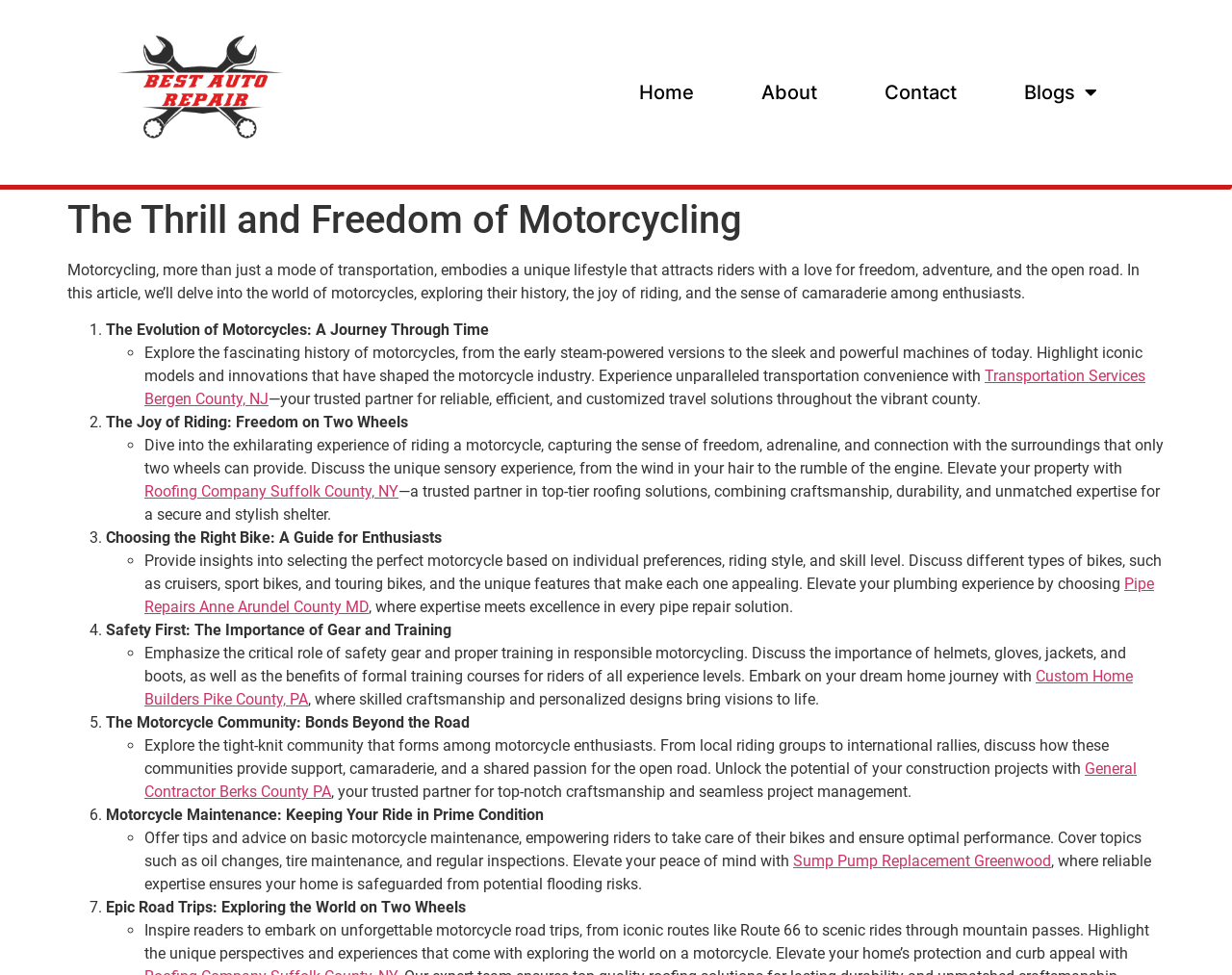Give a short answer to this question using one word or a phrase:
How many list items are there in the article?

7